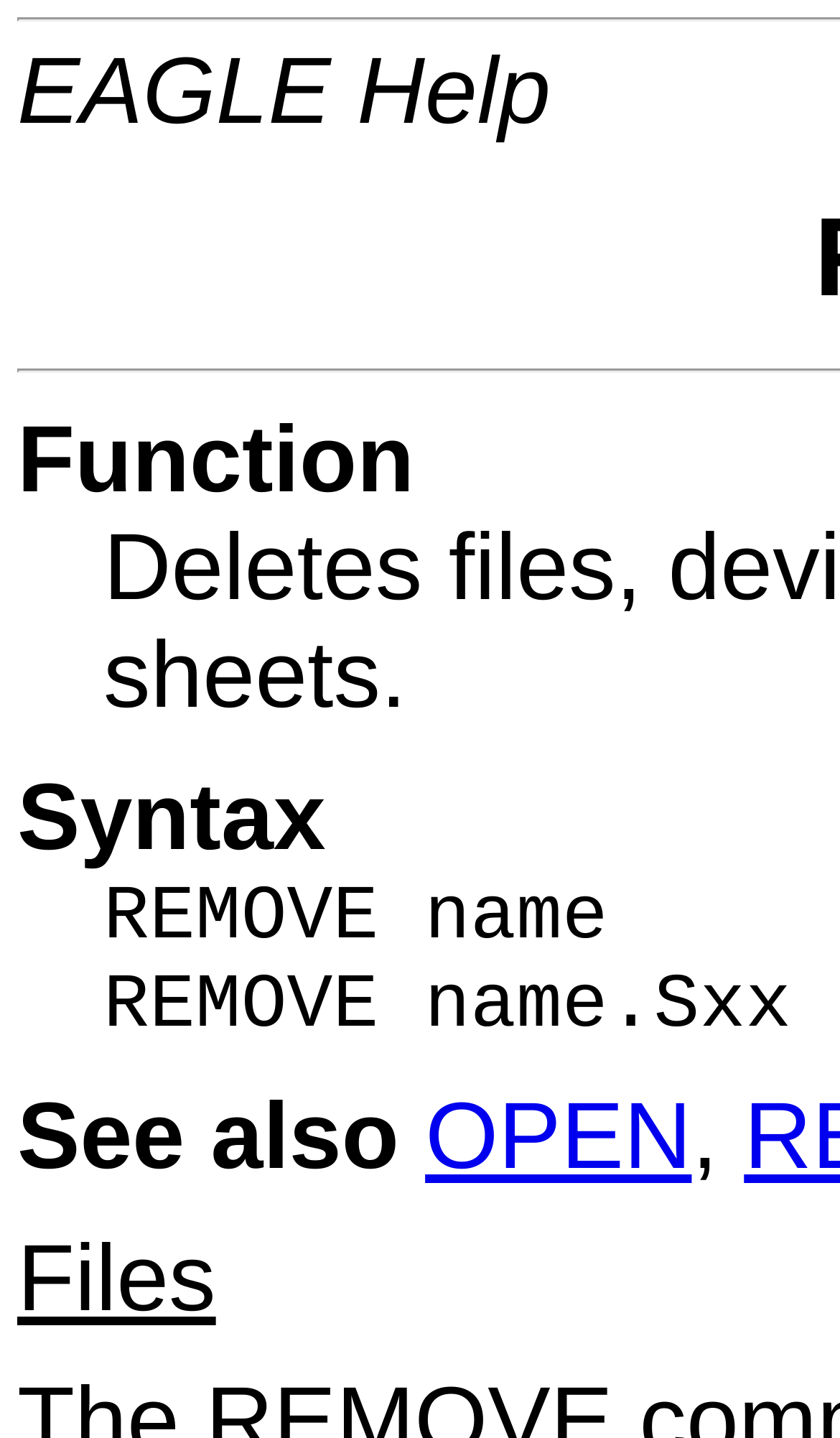Please answer the following question using a single word or phrase: 
What is the purpose of the 'OPEN' link?

Not specified